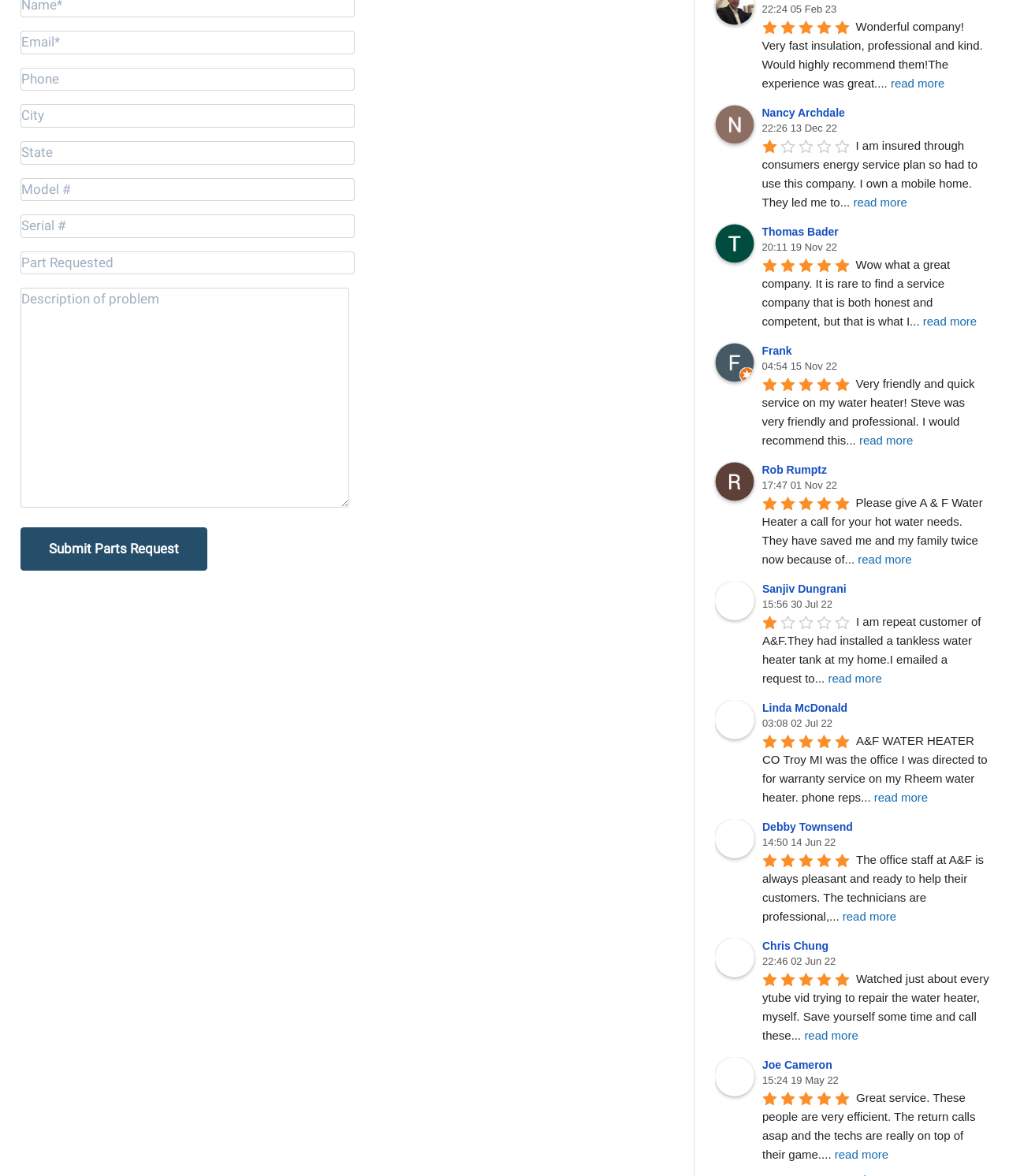Return the bounding box coordinates of the UI element that corresponds to this description: "Frank". The coordinates must be given as four float numbers in the range of 0 and 1, [left, top, right, bottom].

[0.755, 0.293, 0.79, 0.304]